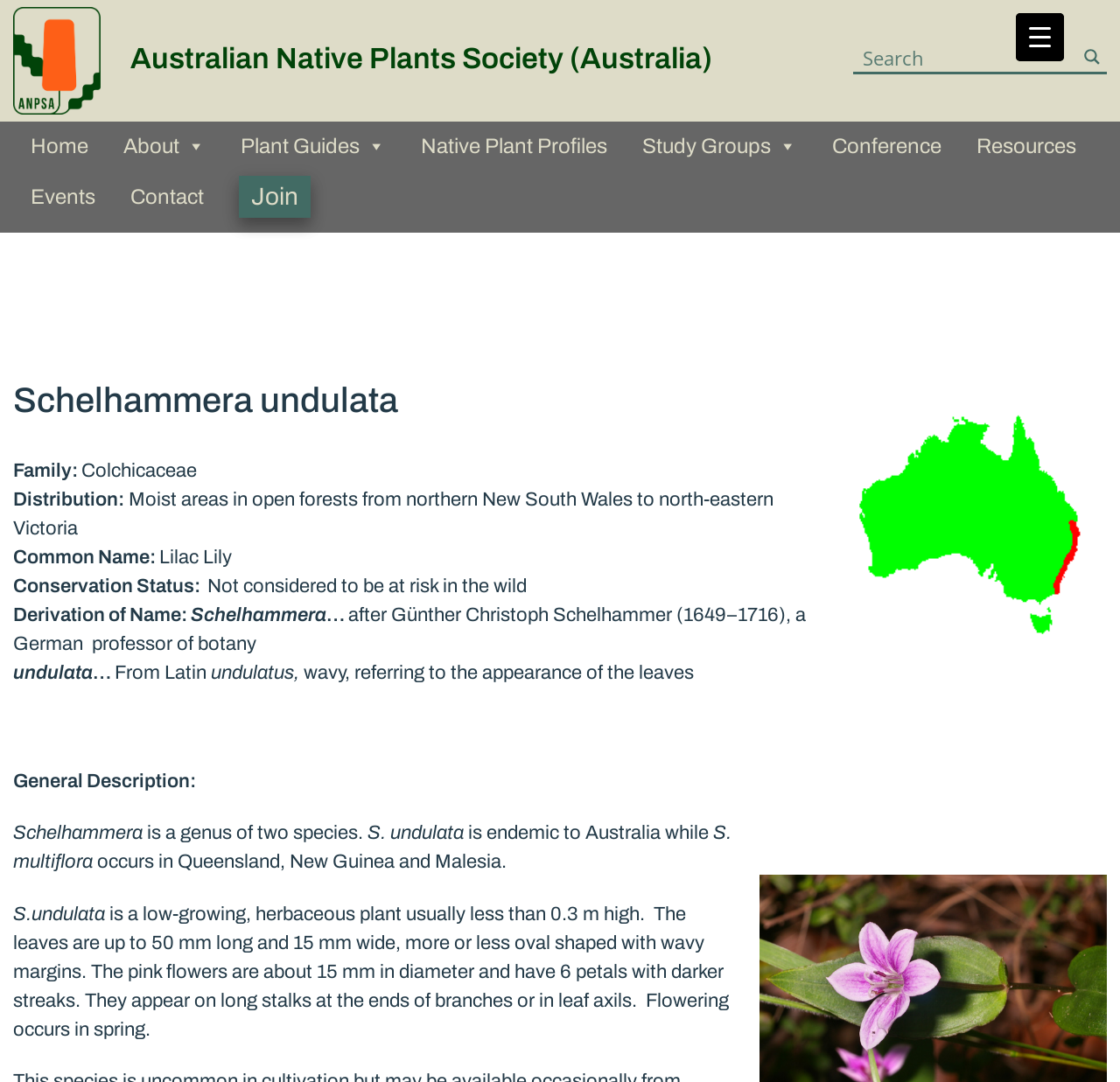When does the plant flower?
Based on the image, answer the question in a detailed manner.

The flowering season of the plant can be found in the section where the plant's general description is provided. It is written as 'Flowering occurs in spring', which indicates the time of year when the plant produces flowers.